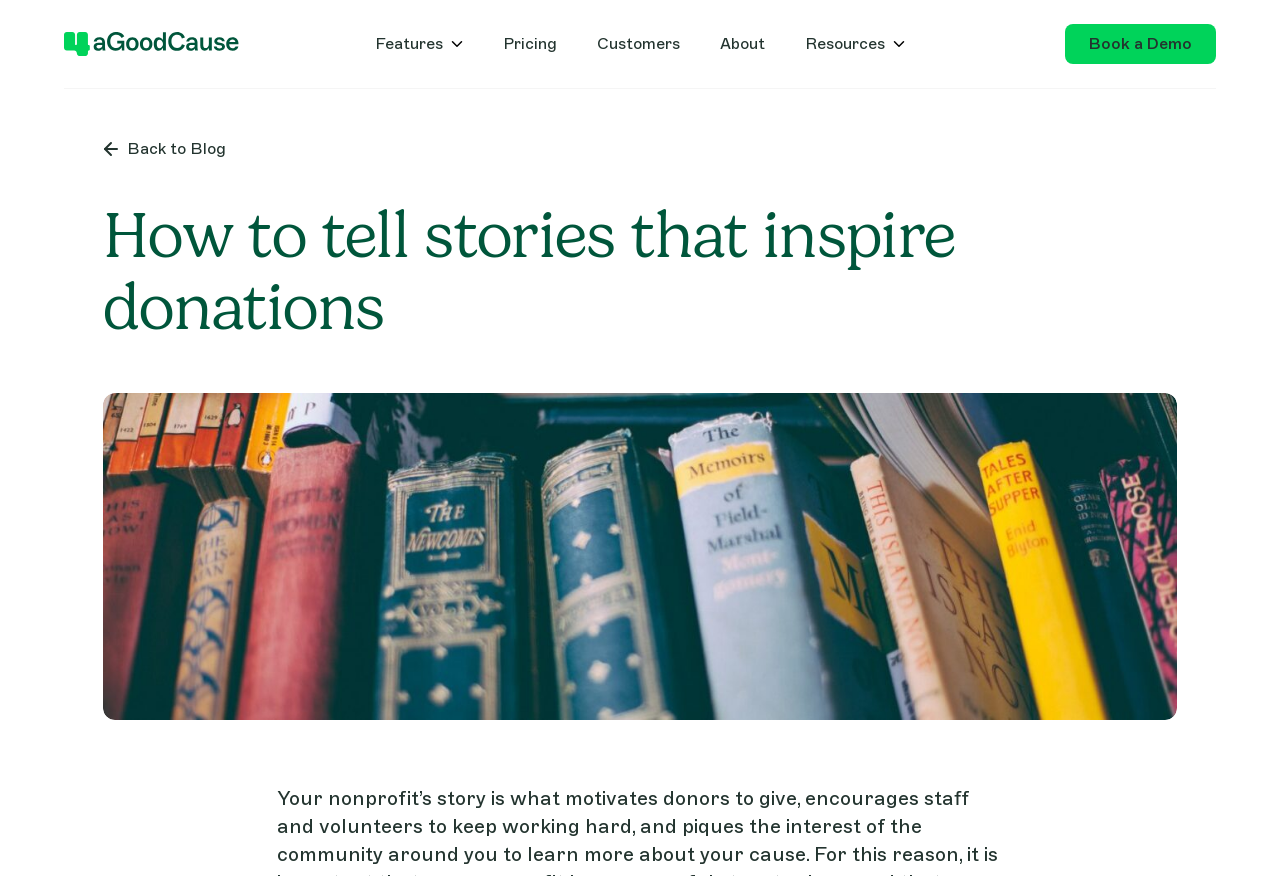How many navigation links are there?
Craft a detailed and extensive response to the question.

I counted the number of links in the top navigation bar, which are 'Features', 'Pricing', 'Customers', 'About', and 'Resources'. There are 5 links in total.